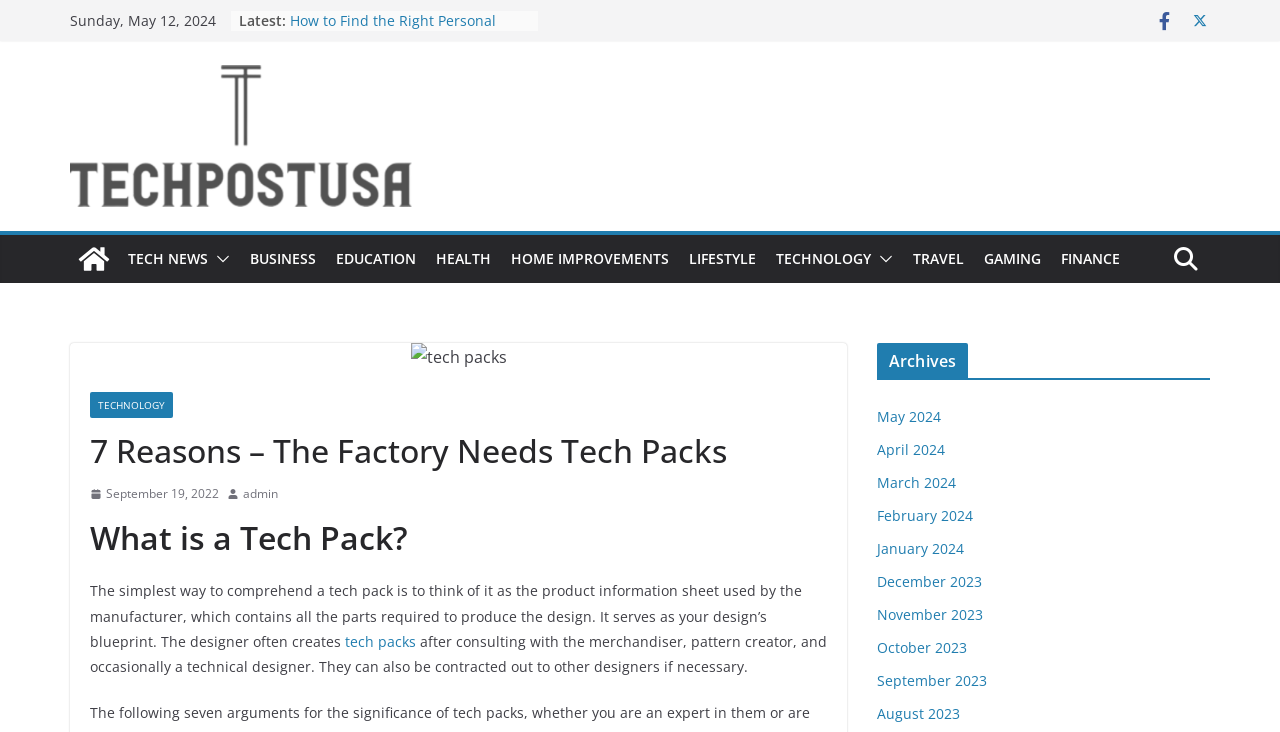Please find the bounding box coordinates of the element that needs to be clicked to perform the following instruction: "Click on the 'TECH NEWS' link". The bounding box coordinates should be four float numbers between 0 and 1, represented as [left, top, right, bottom].

[0.1, 0.335, 0.162, 0.373]